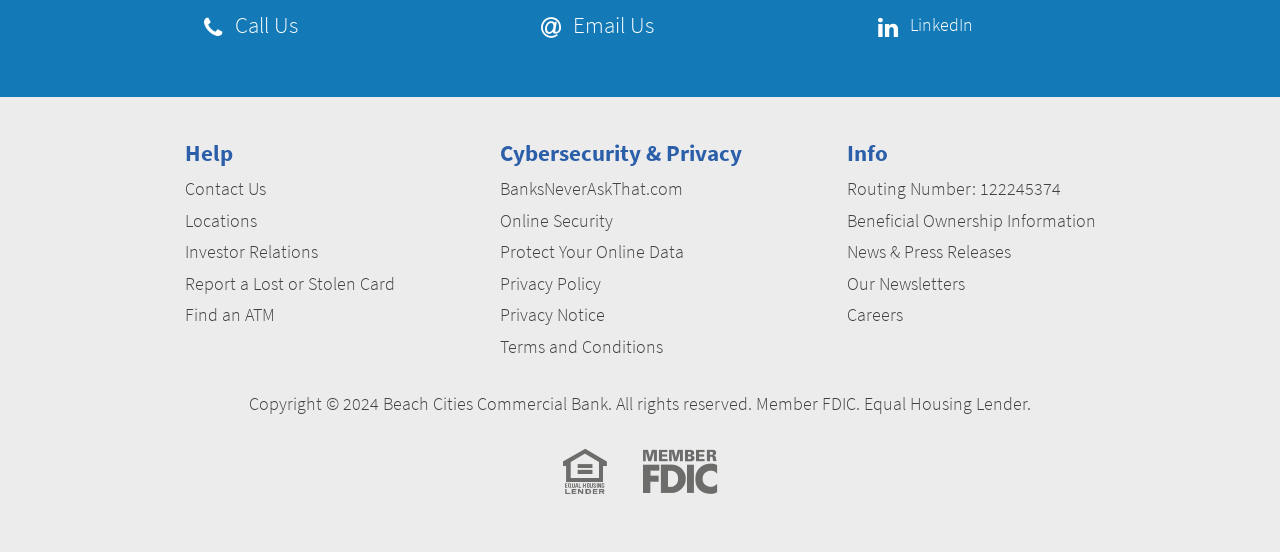Using the element description: "Locations", determine the bounding box coordinates for the specified UI element. The coordinates should be four float numbers between 0 and 1, [left, top, right, bottom].

[0.144, 0.38, 0.308, 0.421]